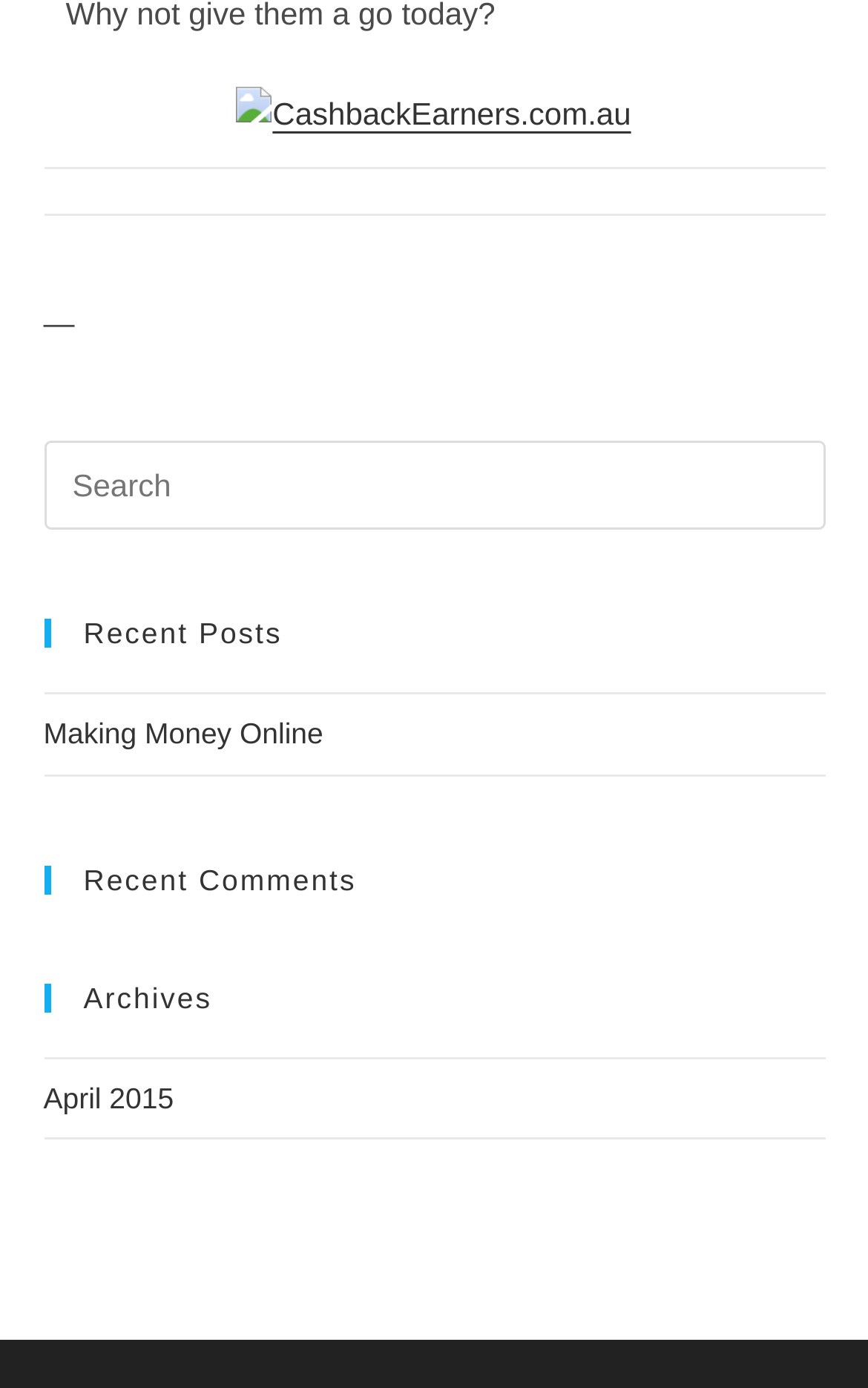Predict the bounding box of the UI element based on this description: "April 2015".

[0.05, 0.779, 0.2, 0.803]